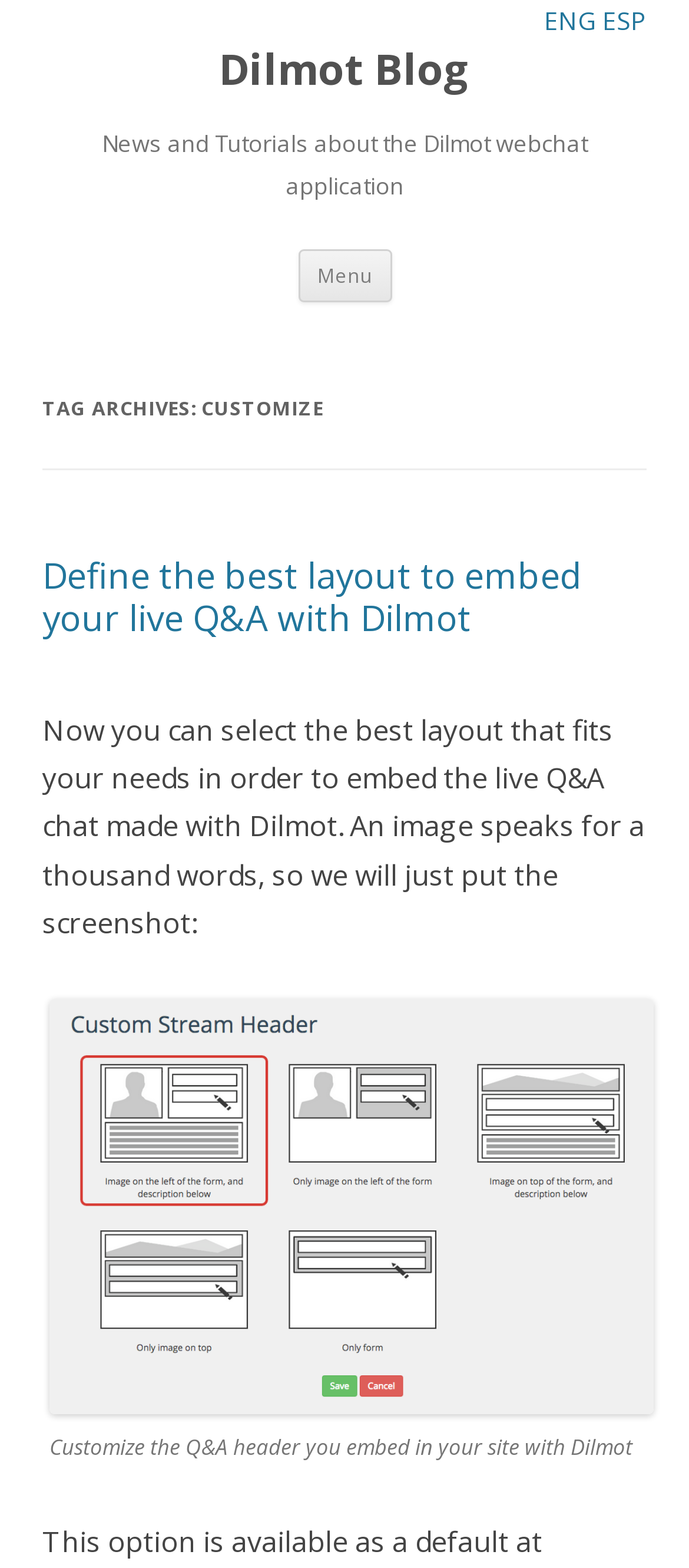What is shown in the screenshot?
Please answer the question as detailed as possible.

The webpage mentions 'Customize the Q&A header you embed in your site with Dilmot' and displays an image with a caption, indicating that the screenshot shows an example of customizing the Q&A header for embedding in a website.